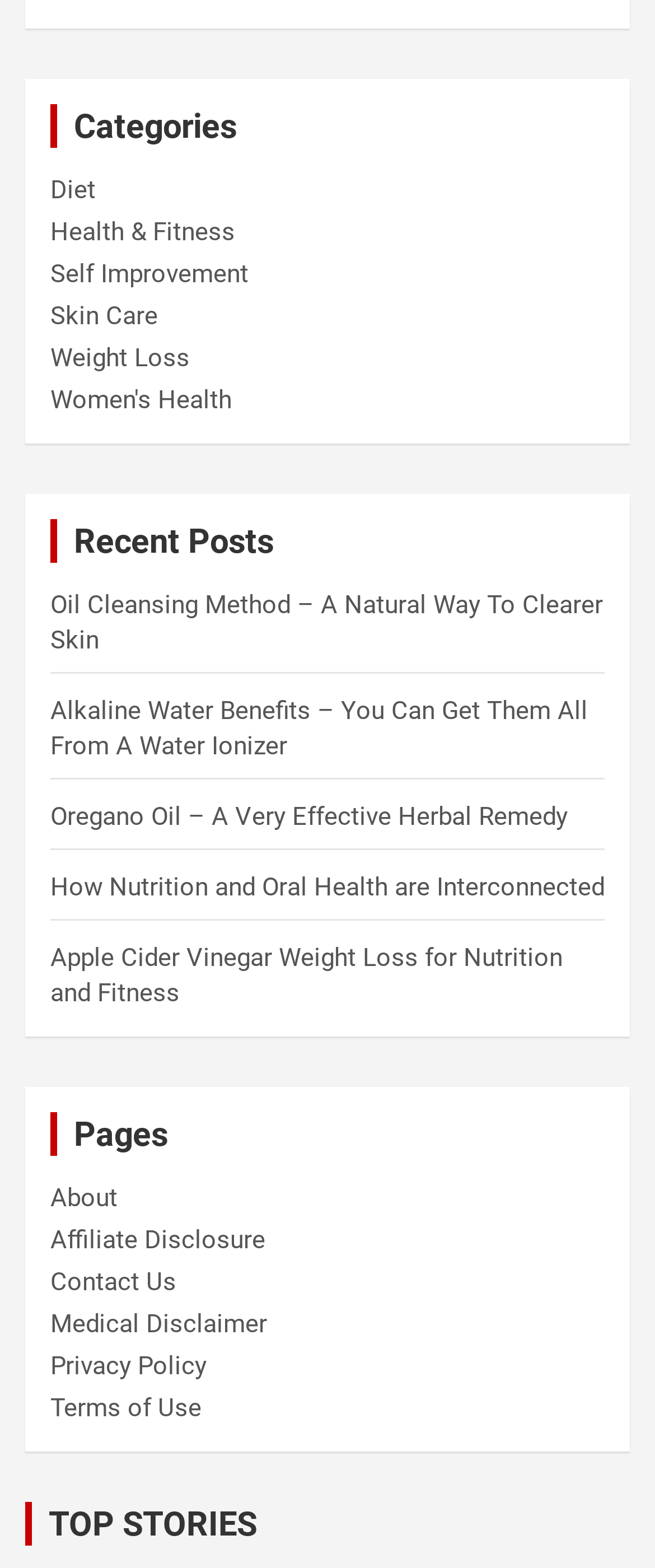Using the details in the image, give a detailed response to the question below:
What is the title of the first recent post?

I looked at the links under the 'Recent Posts' heading and found the first link to be 'Oil Cleansing Method – A Natural Way To Clearer Skin', so the title of the first recent post is 'Oil Cleansing Method'.